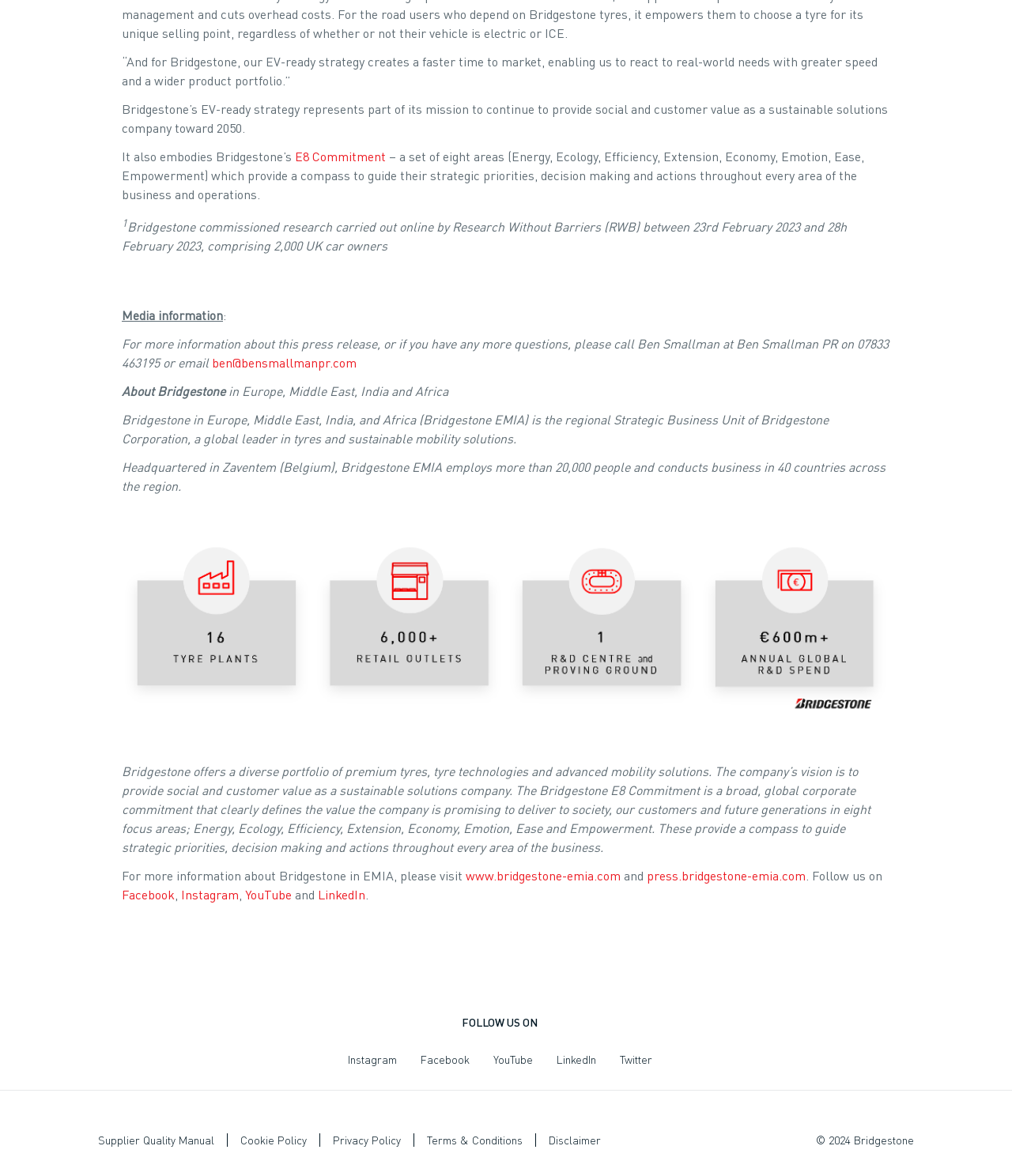Review the image closely and give a comprehensive answer to the question: How many people does Bridgestone EMIA employ?

According to the webpage, Bridgestone EMIA employs more than 20,000 people and conducts business in 40 countries across the region.